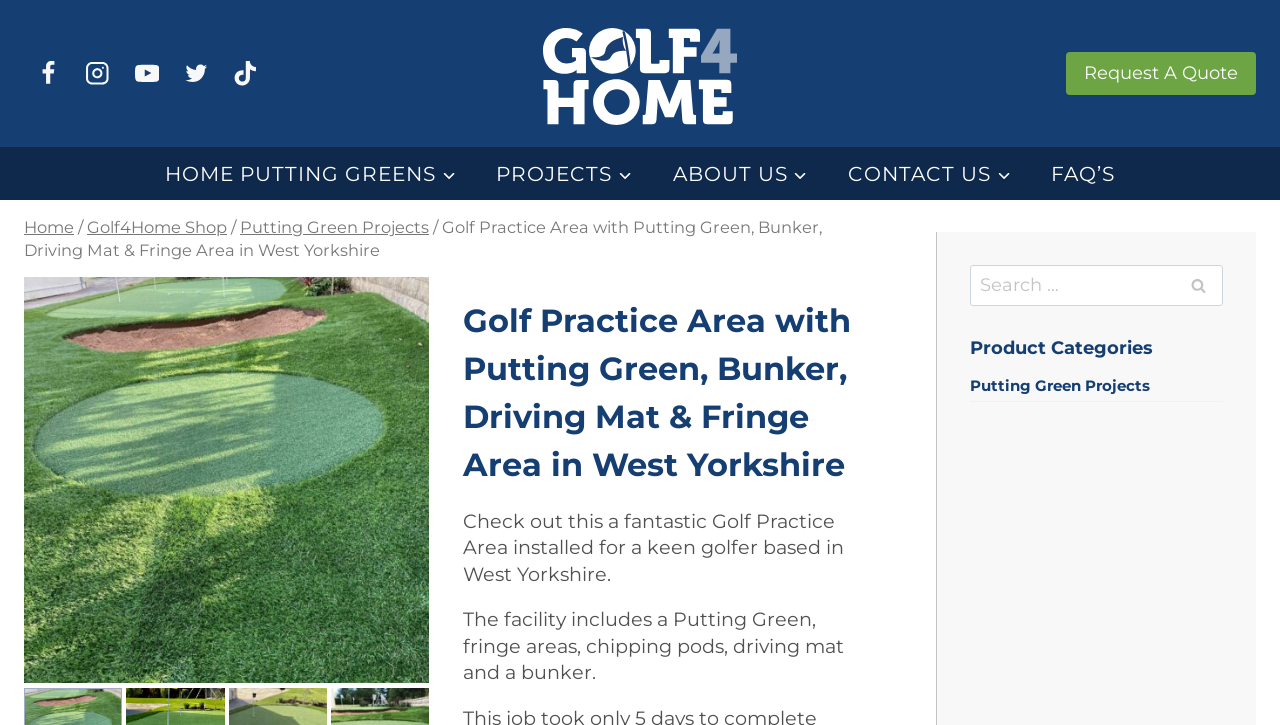What is the facility installed for a keen golfer?
From the image, respond with a single word or phrase.

Golf Practice Area